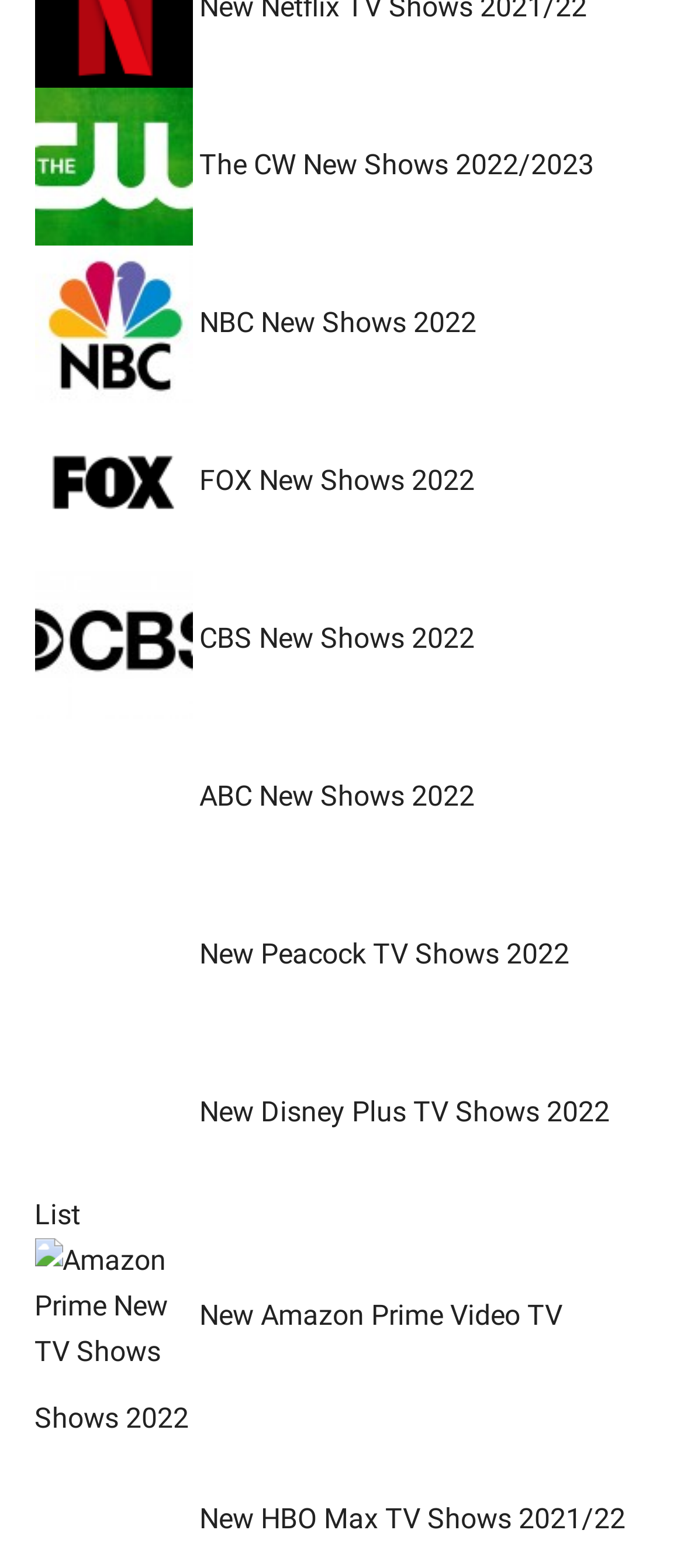Identify the bounding box coordinates for the element that needs to be clicked to fulfill this instruction: "Share on Facebook". Provide the coordinates in the format of four float numbers between 0 and 1: [left, top, right, bottom].

None